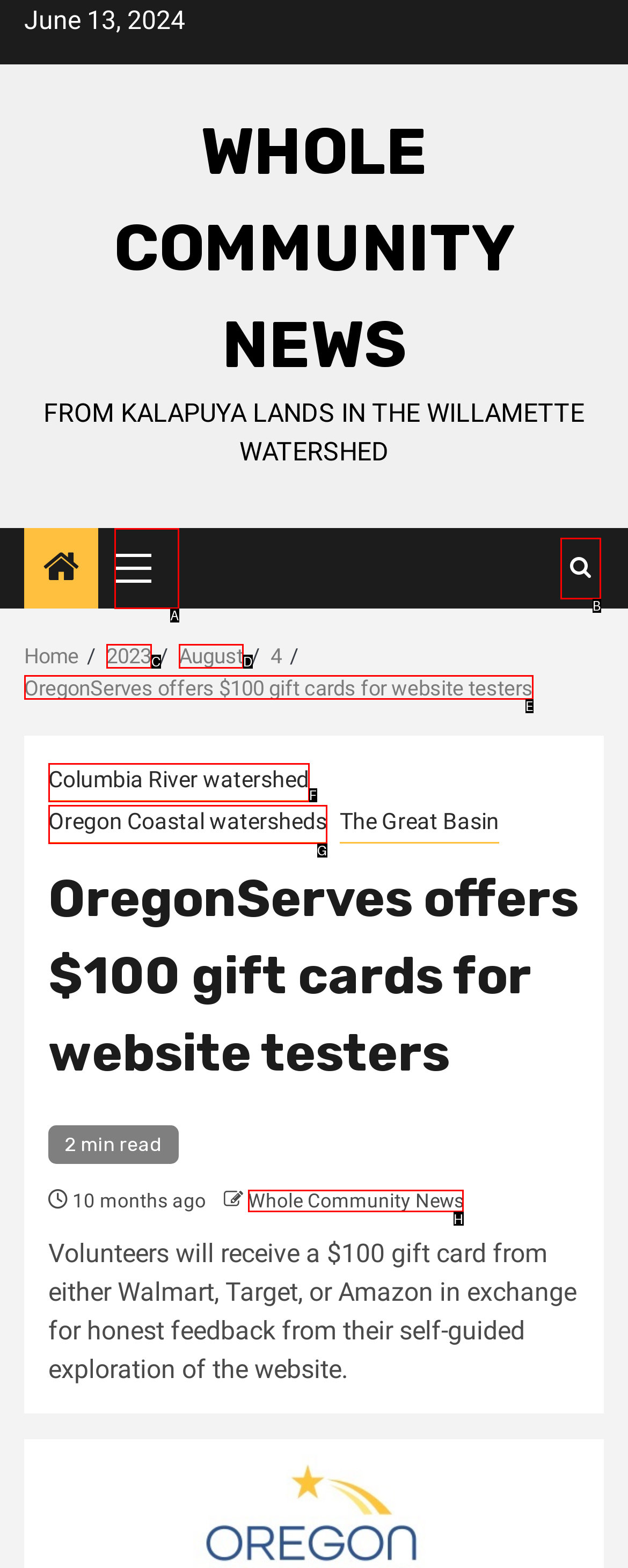Select the HTML element that needs to be clicked to carry out the task: Visit 'Whole Community News'
Provide the letter of the correct option.

H